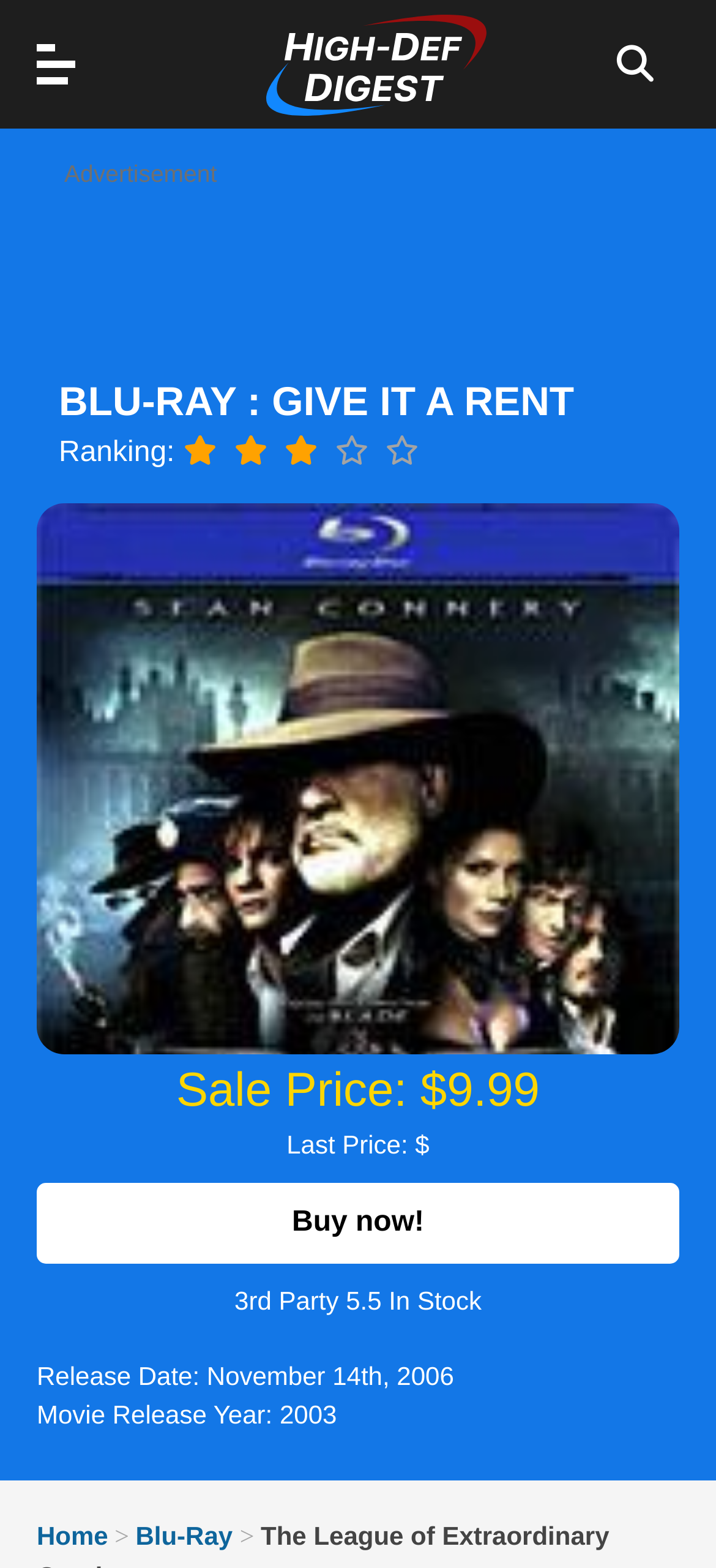How many links are there in the sidebar?
Based on the image, provide your answer in one word or phrase.

8